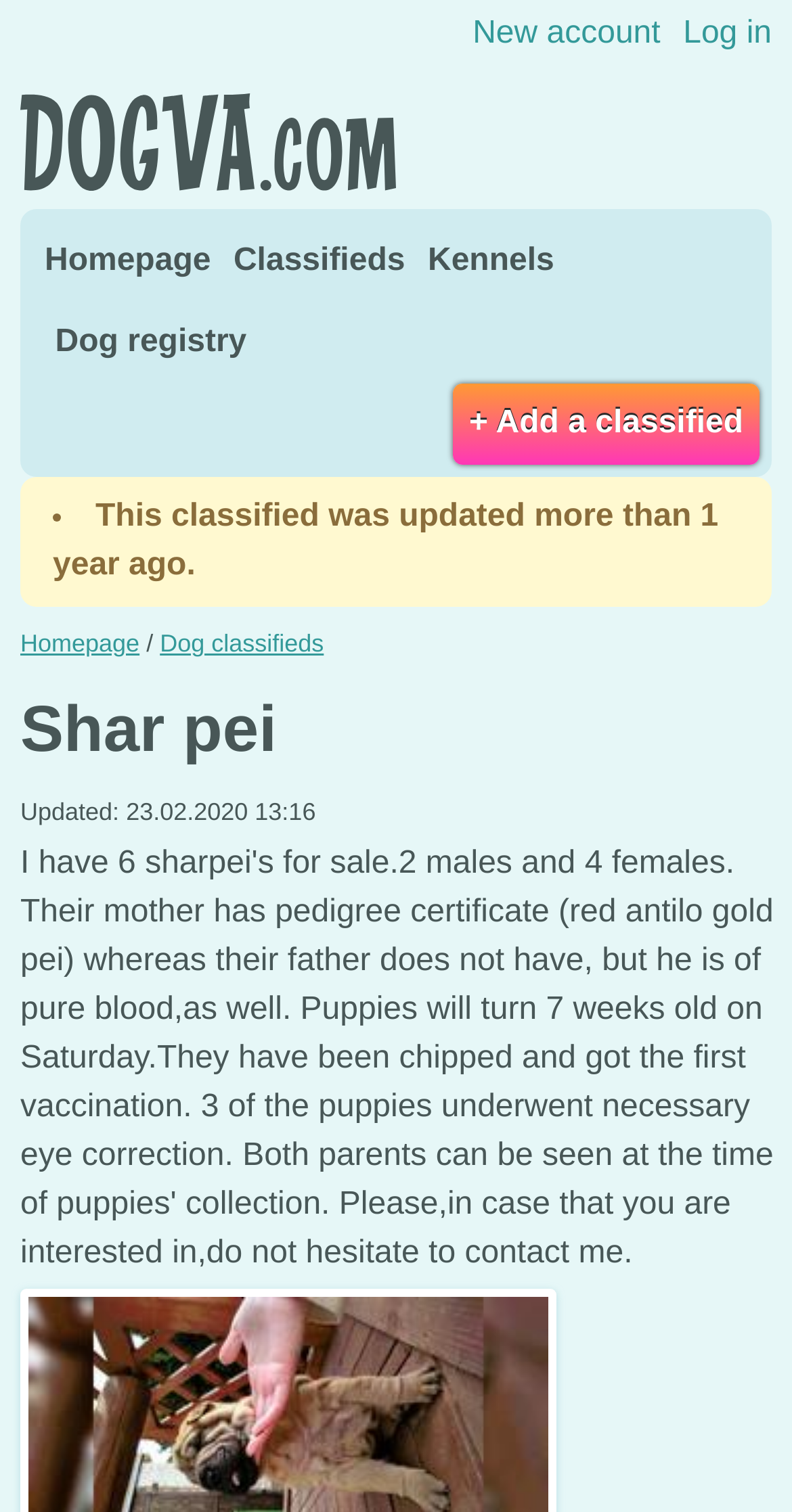Identify the bounding box coordinates of the area you need to click to perform the following instruction: "create a new classified".

[0.572, 0.254, 0.959, 0.307]